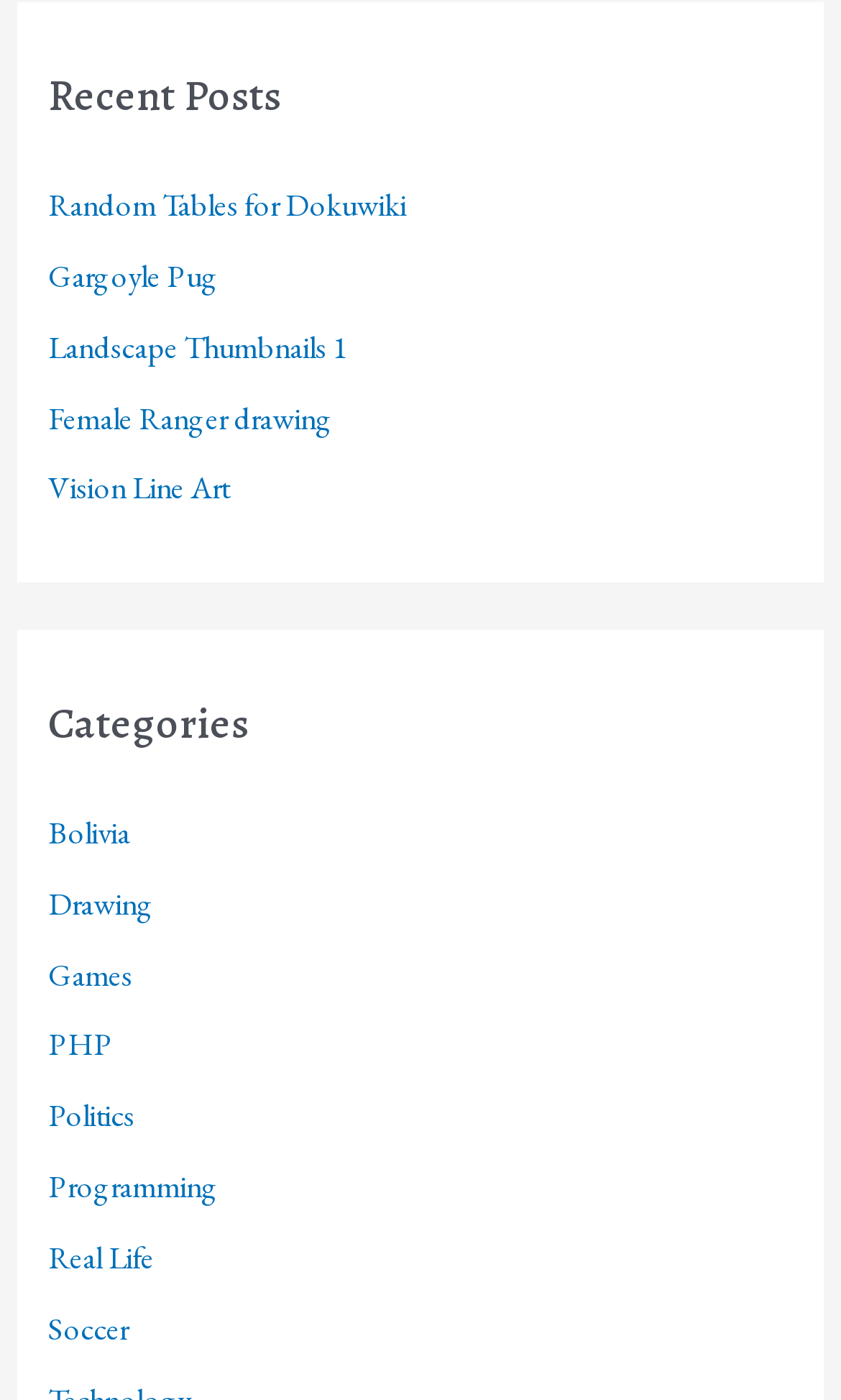Provide the bounding box coordinates of the HTML element this sentence describes: "Drawing".

[0.058, 0.63, 0.183, 0.659]